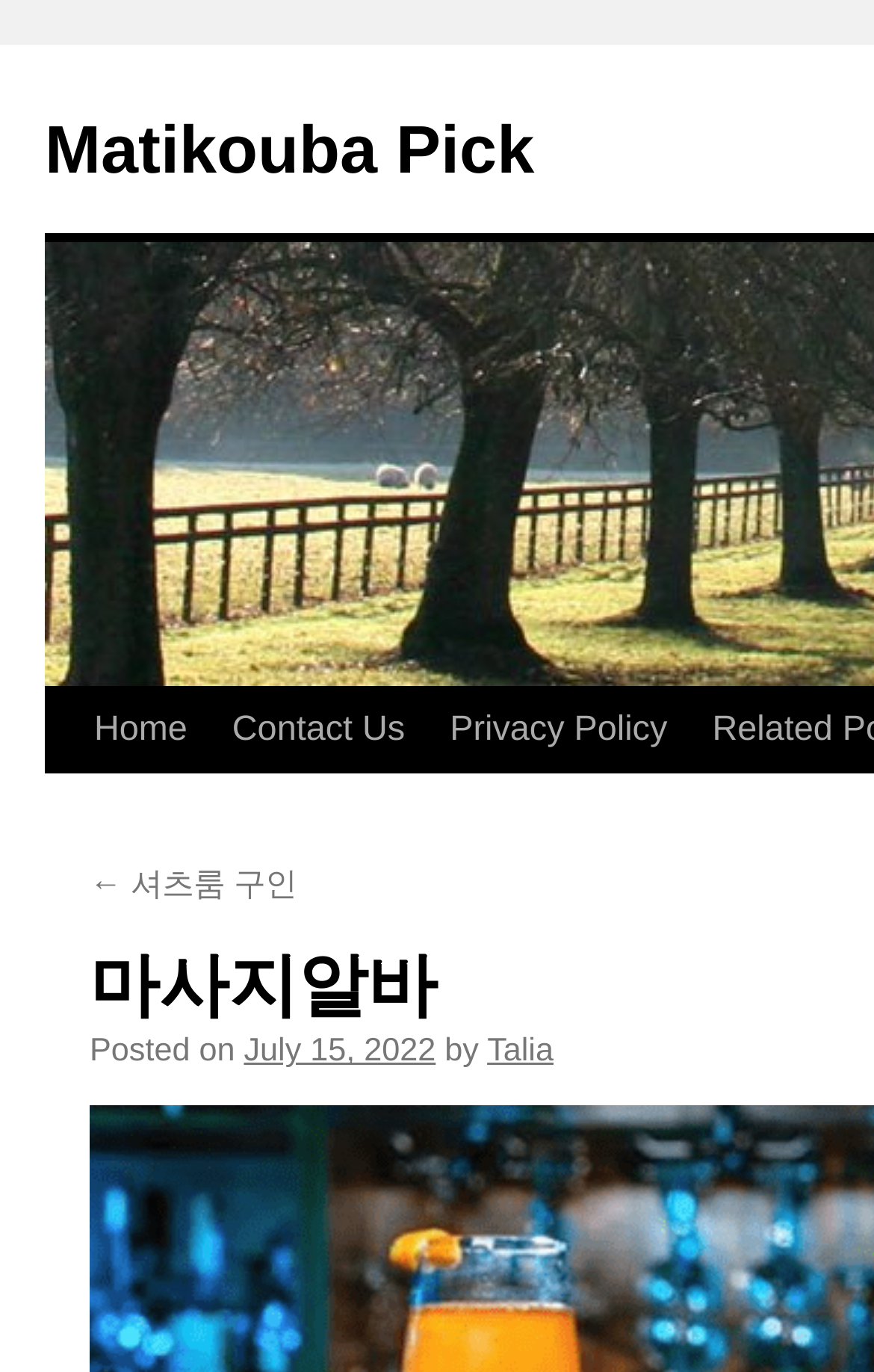Please predict the bounding box coordinates (top-left x, top-left y, bottom-right x, bottom-right y) for the UI element in the screenshot that fits the description: Talia

[0.557, 0.816, 0.633, 0.842]